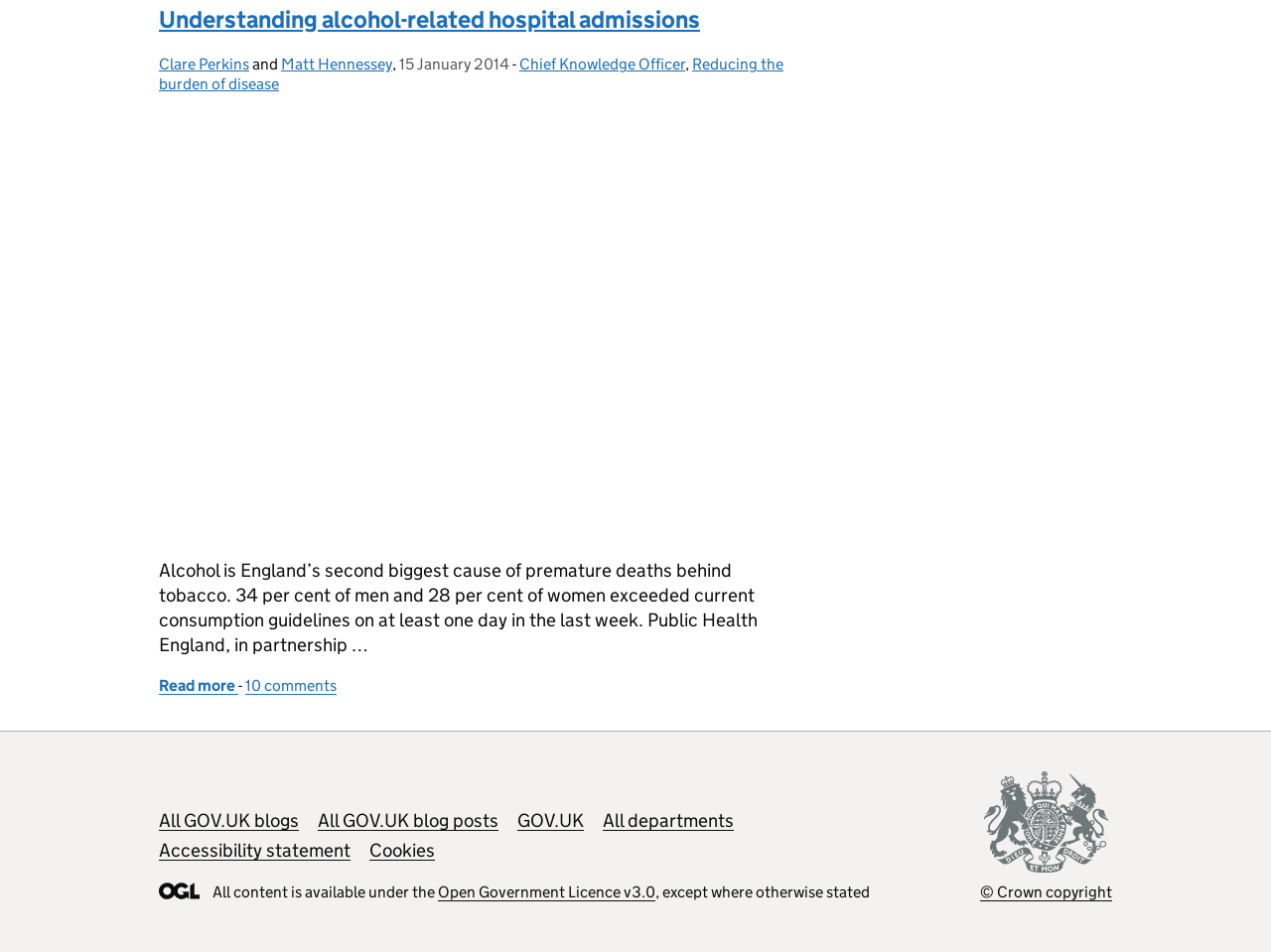Locate the bounding box of the UI element described by: "Matt Hennessey" in the given webpage screenshot.

[0.221, 0.058, 0.309, 0.077]